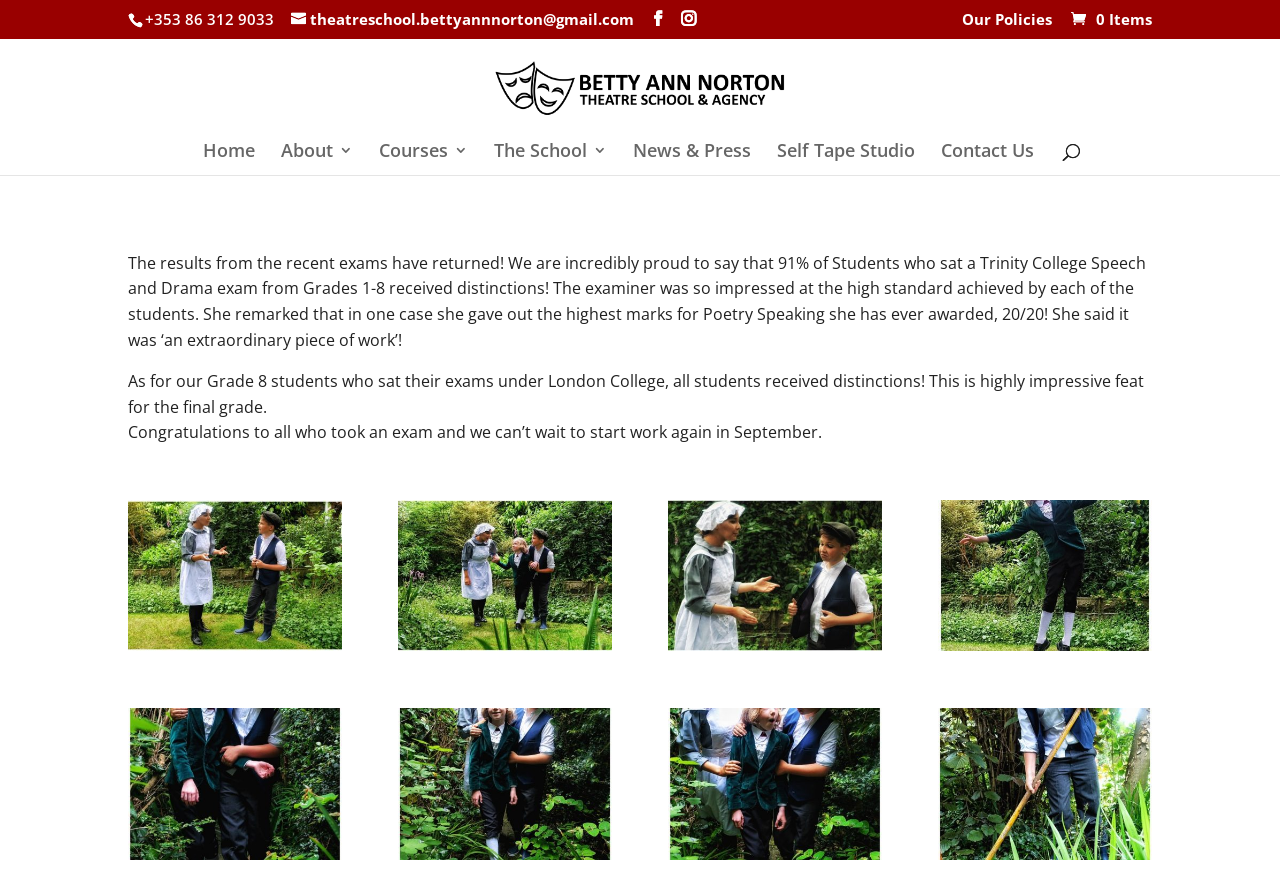Articulate a detailed summary of the webpage's content and design.

The webpage is about the Betty Ann Norton Theatre School, with a focus on the recent exam results. At the top left, there is a phone number "+353 86 312 9033" and an email address "theatreschool.bettyannnorton@gmail.com" next to it. To the right of the email address, there are two social media icons. Below these, there is a navigation menu with links to "Our Policies", "0 Items", and the school's name, which is also accompanied by a logo image.

The main content of the page is divided into sections. On the left, there is a vertical navigation menu with links to "Home", "About", "Courses", "The School", "News & Press", "Self Tape Studio", and "Contact Us". Above this menu, there is a search box.

To the right of the navigation menu, there are three paragraphs of text. The first paragraph announces that the exam results have returned, and the school is proud to report that 91% of students who took Trinity College Speech and Drama exams received distinctions. The second paragraph congratulates the Grade 8 students who took exams under London College, all of whom received distinctions. The third paragraph congratulates all students who took exams and looks forward to starting work again in September.

Below these paragraphs, there are four identical links with a drama mask icon, each labeled "Drama classes near me". These links are arranged horizontally across the page.